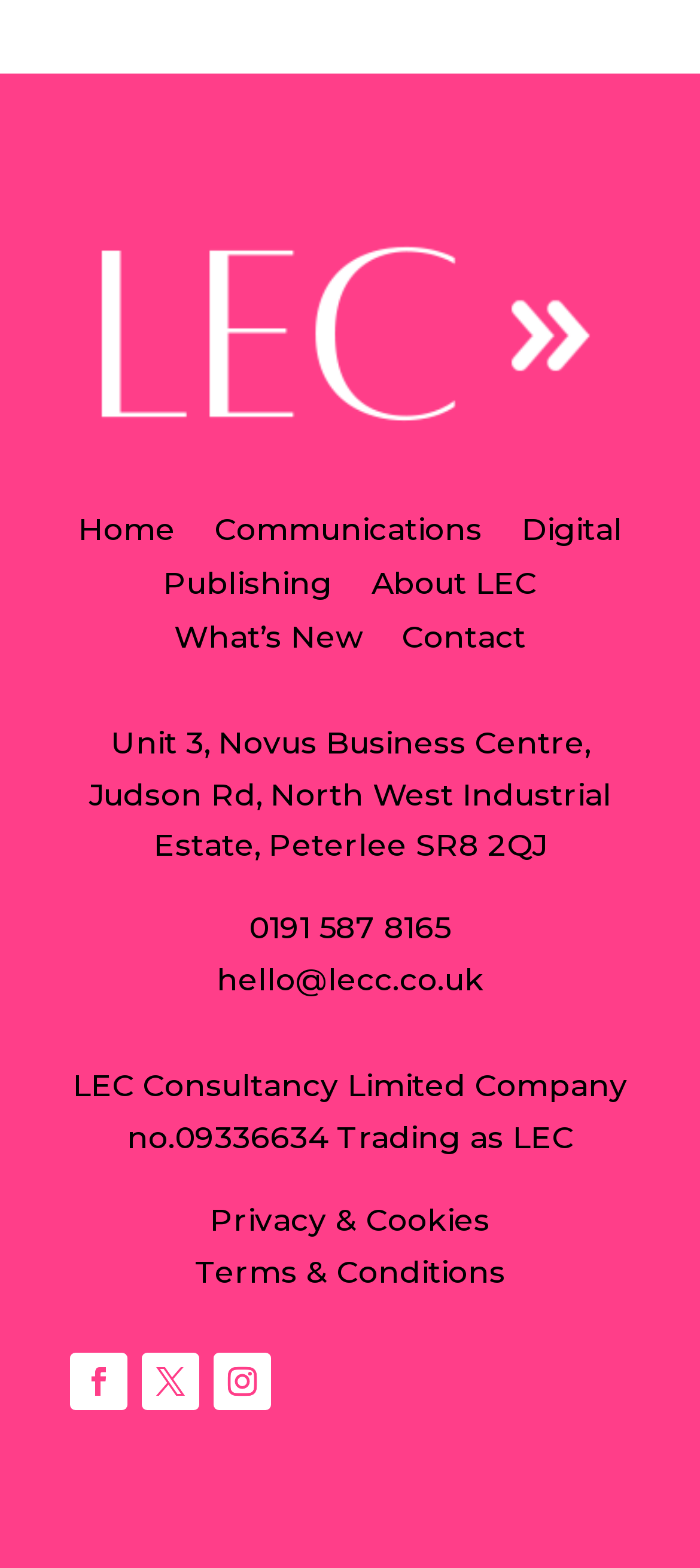How many social media links are there?
Provide an in-depth and detailed explanation in response to the question.

I found the social media links by looking at the link elements with the OCR text '', '', and '' which are located at the bottom of the page. These icons are commonly used to represent social media platforms.